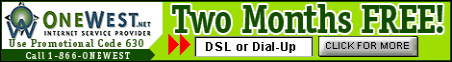What is the phone number for customer inquiries?
Using the image as a reference, give an elaborate response to the question.

The phone number '1-866-ONEWEST' is provided at the bottom of the advertisement for customers to contact for inquiries or support.